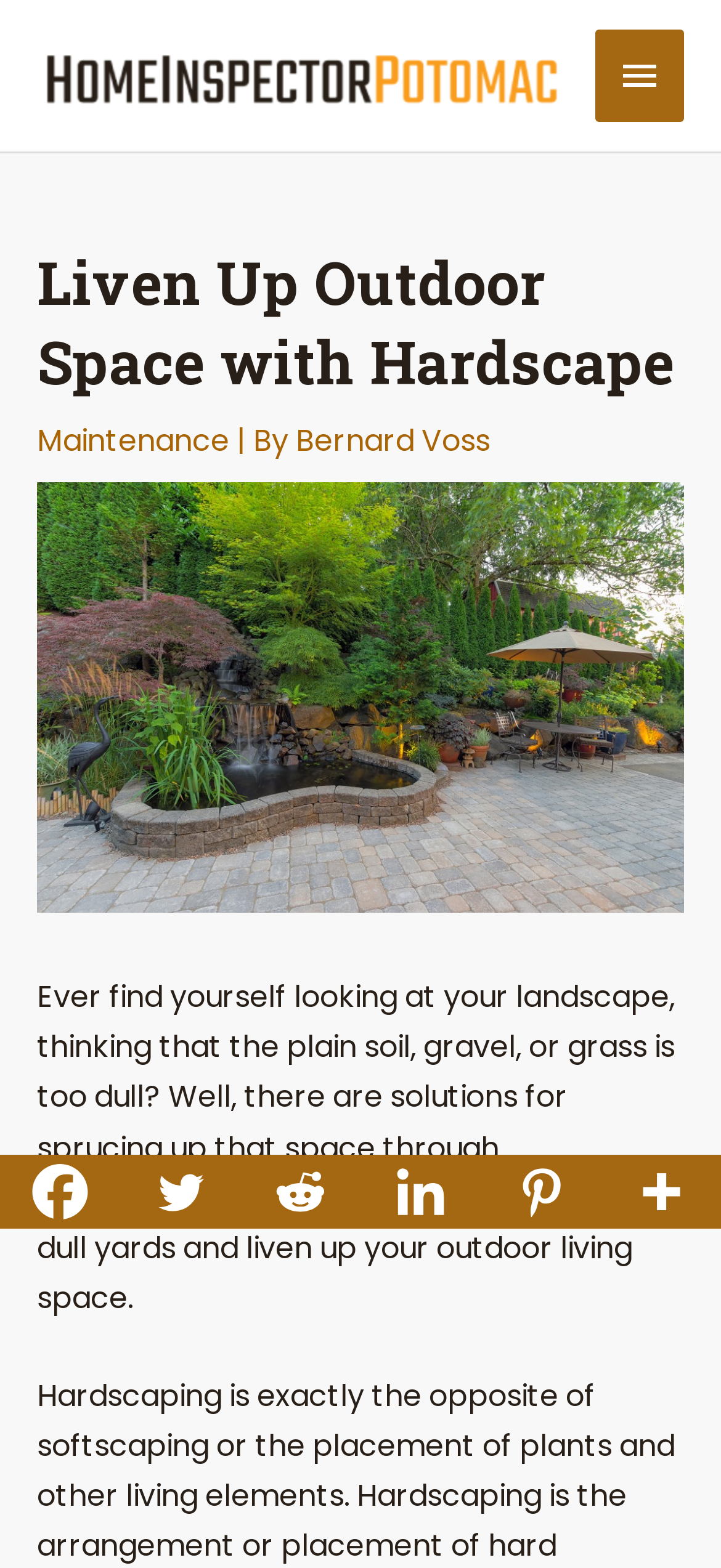Given the element description, predict the bounding box coordinates in the format (top-left x, top-left y, bottom-right x, bottom-right y). Make sure all values are between 0 and 1. Here is the element description: aria-label="Facebook" title="Facebook"

[0.0, 0.736, 0.167, 0.784]